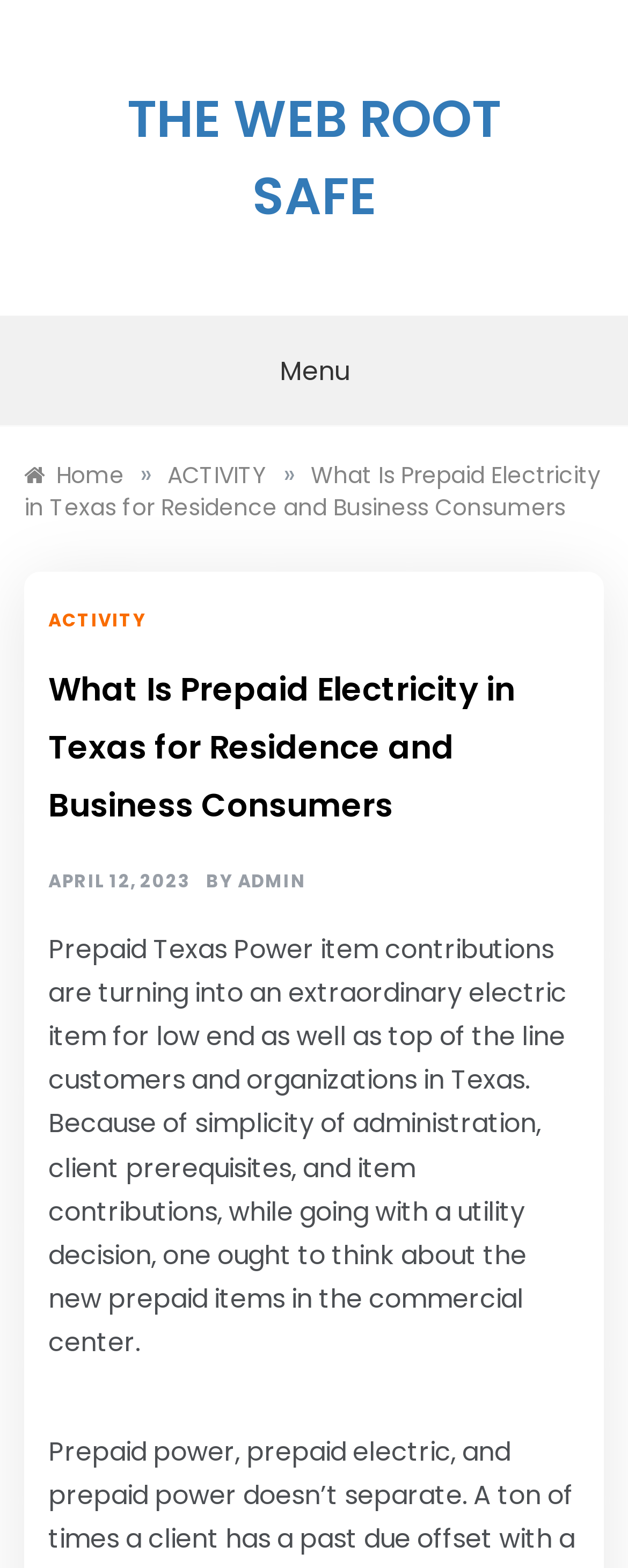Who is the author of the article?
Please answer the question as detailed as possible based on the image.

The author of the article is mentioned as 'ADMIN' which is a link located next to the 'BY' text, indicating the author's name.